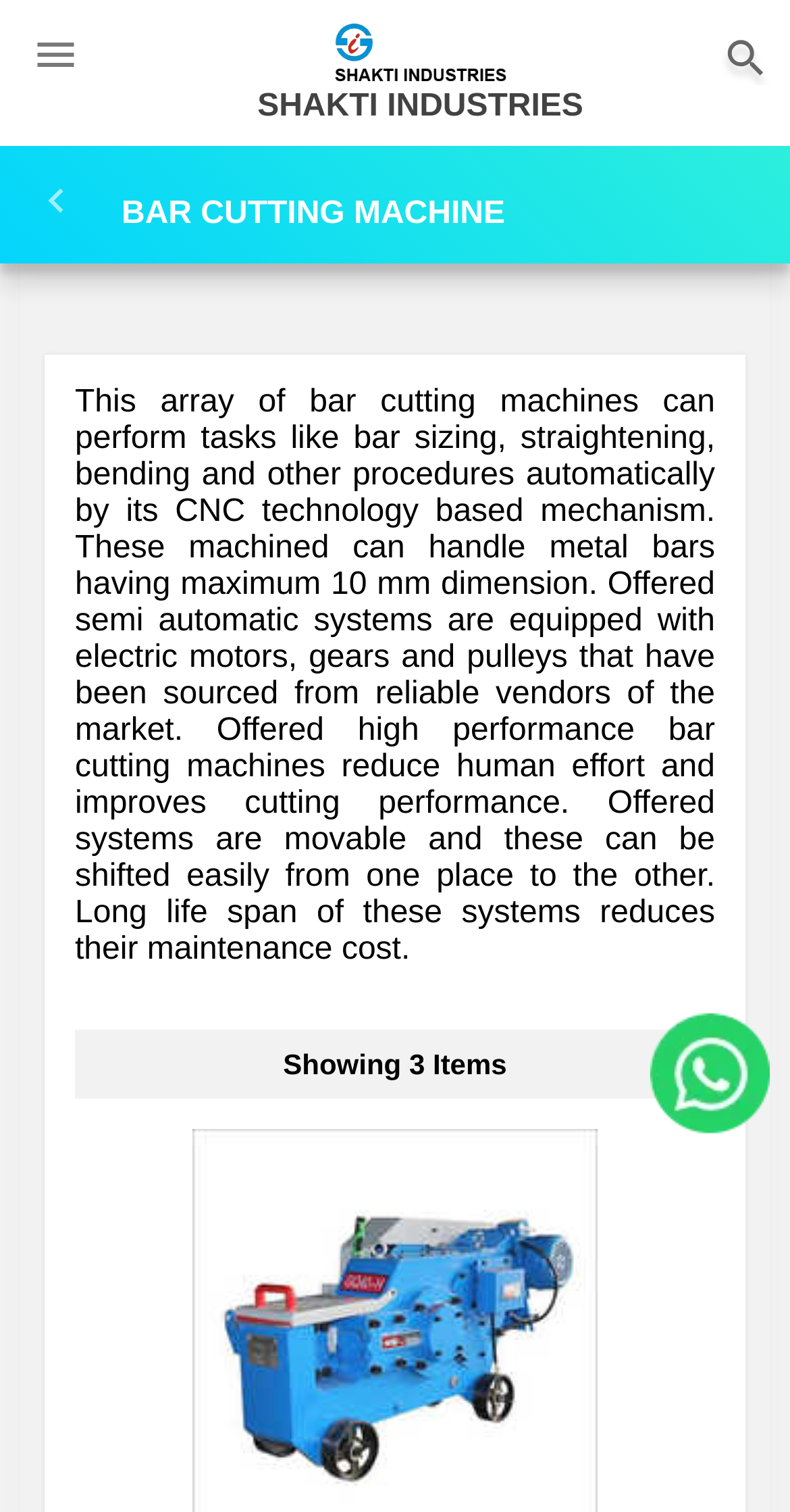What is the purpose of the bar cutting machines?
Using the information from the image, give a concise answer in one word or a short phrase.

Reduce human effort